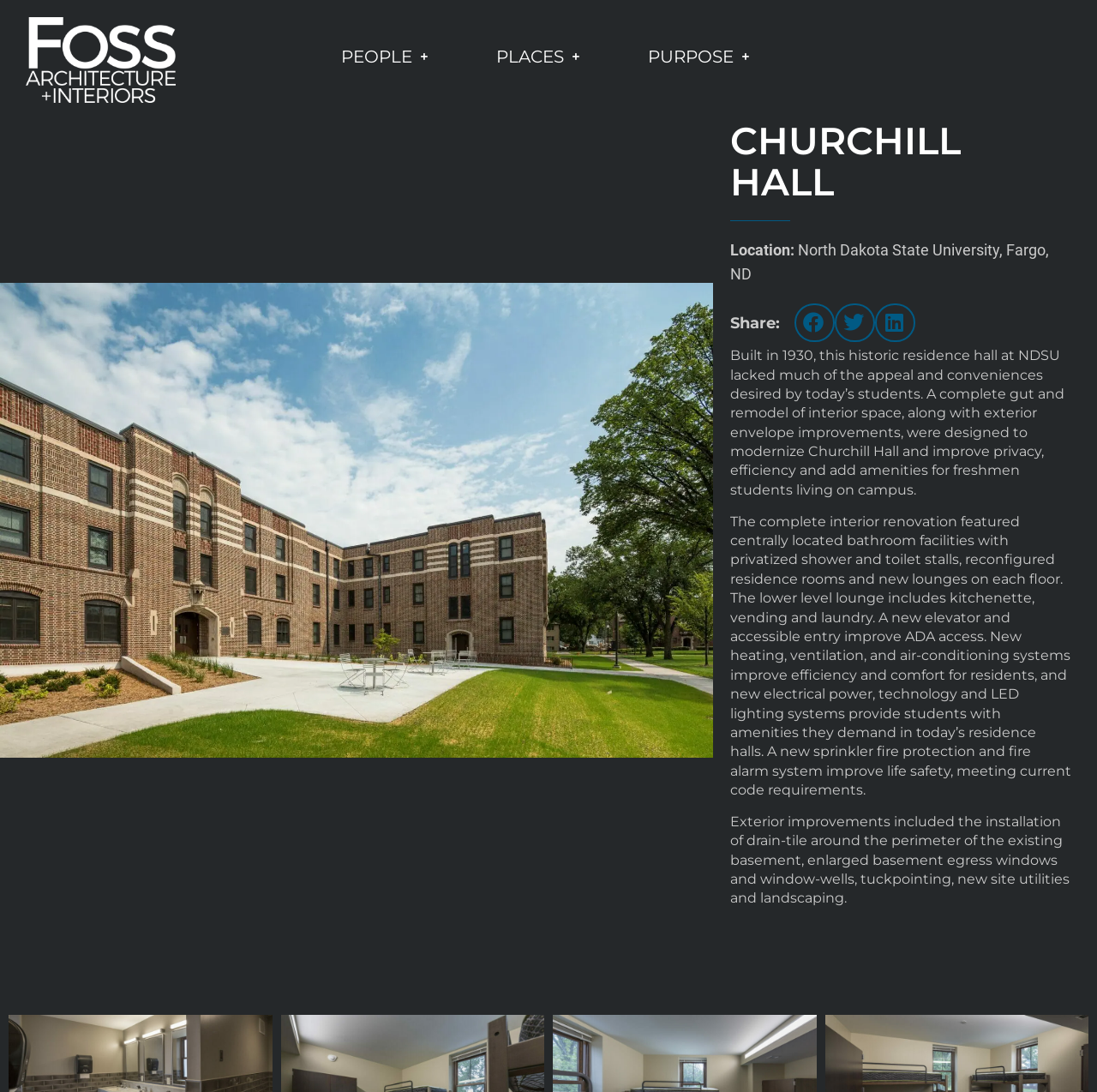Using the element description 22, predict the bounding box coordinates for the UI element. Provide the coordinates in (top-left x, top-left y, bottom-right x, bottom-right y) format with values ranging from 0 to 1.

None